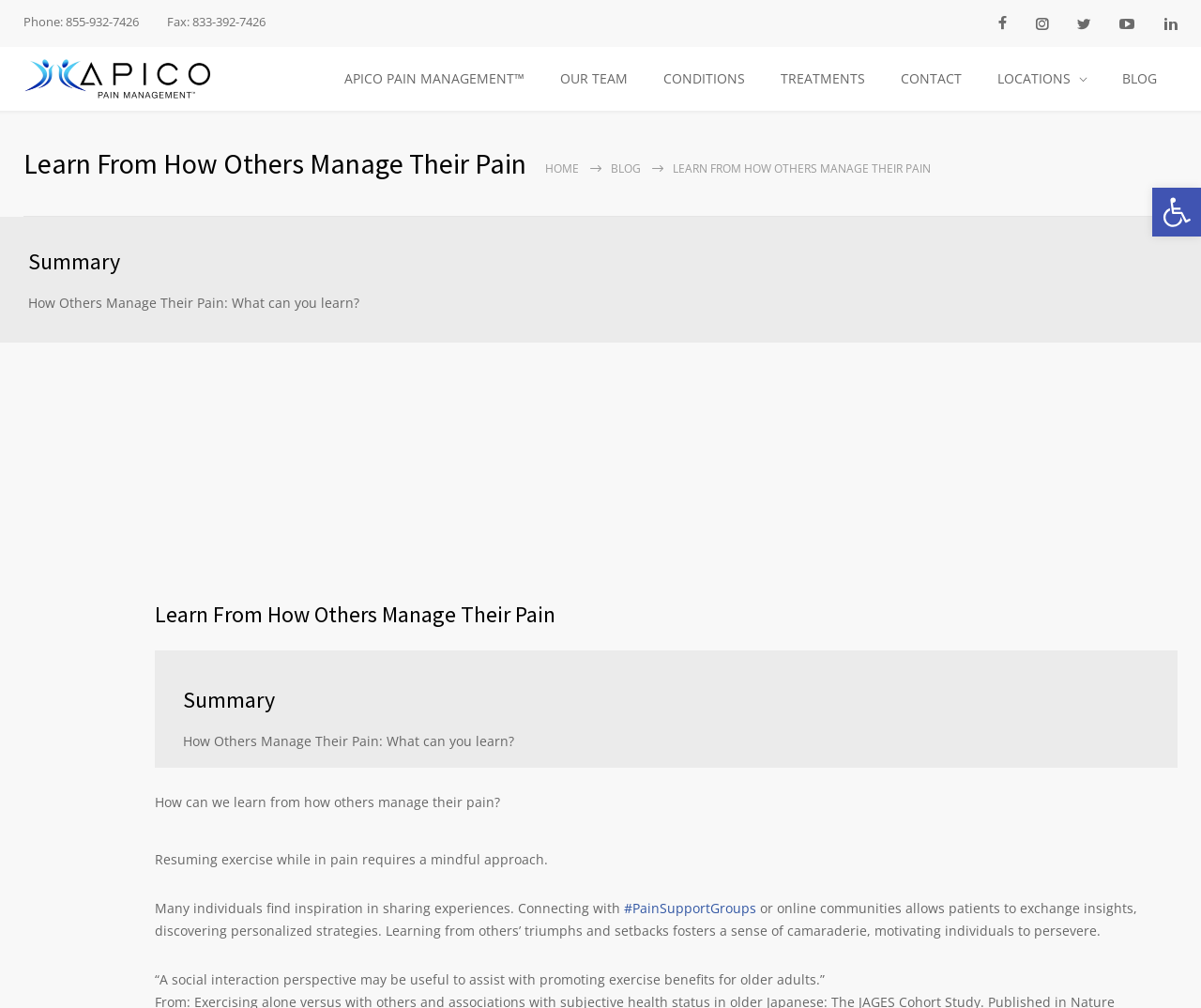Provide the bounding box coordinates of the area you need to click to execute the following instruction: "Read the blog".

[0.922, 0.056, 0.977, 0.101]